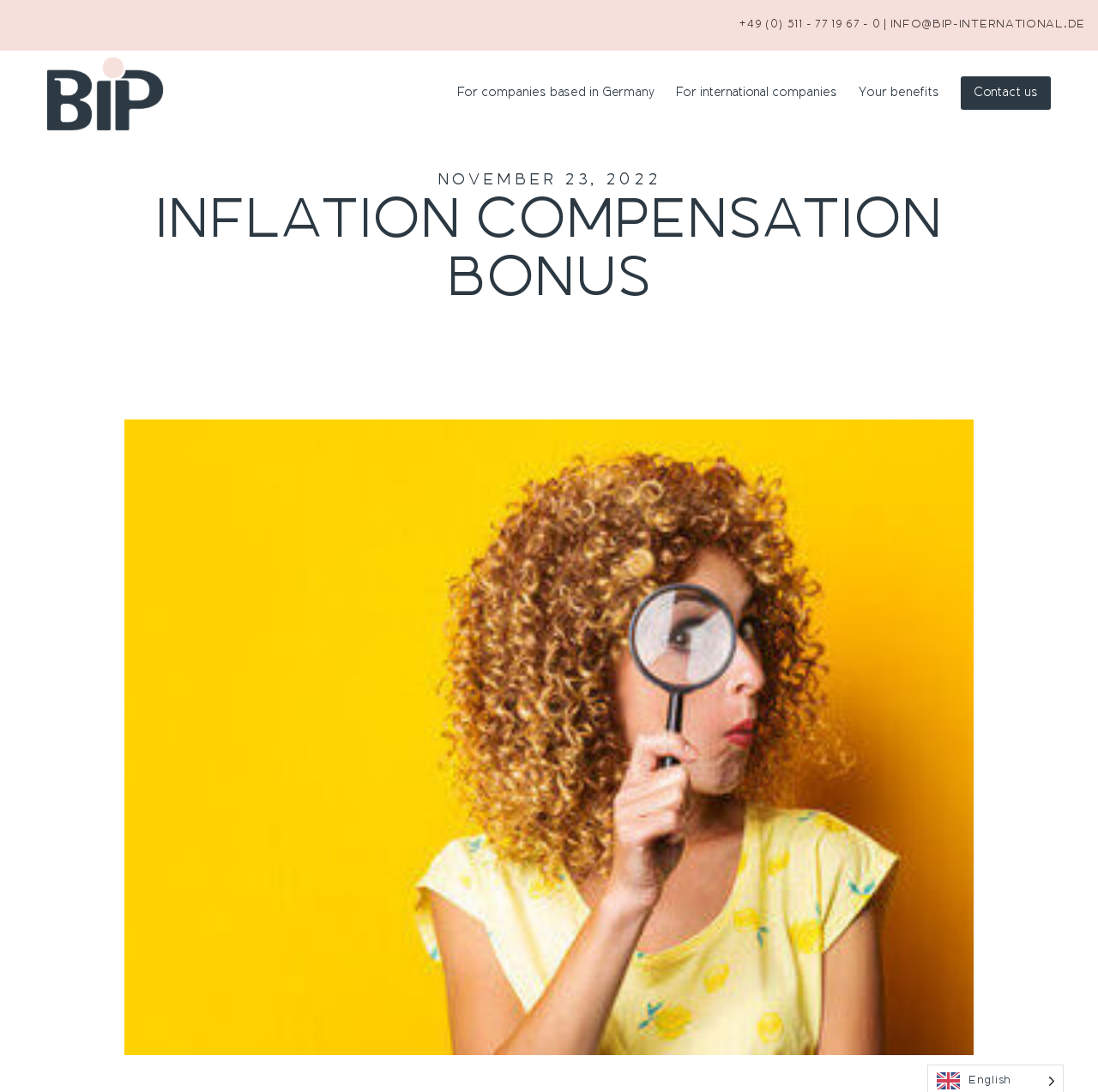Using the provided description: "For international companies", find the bounding box coordinates of the corresponding UI element. The output should be four float numbers between 0 and 1, in the format [left, top, right, bottom].

[0.596, 0.046, 0.762, 0.125]